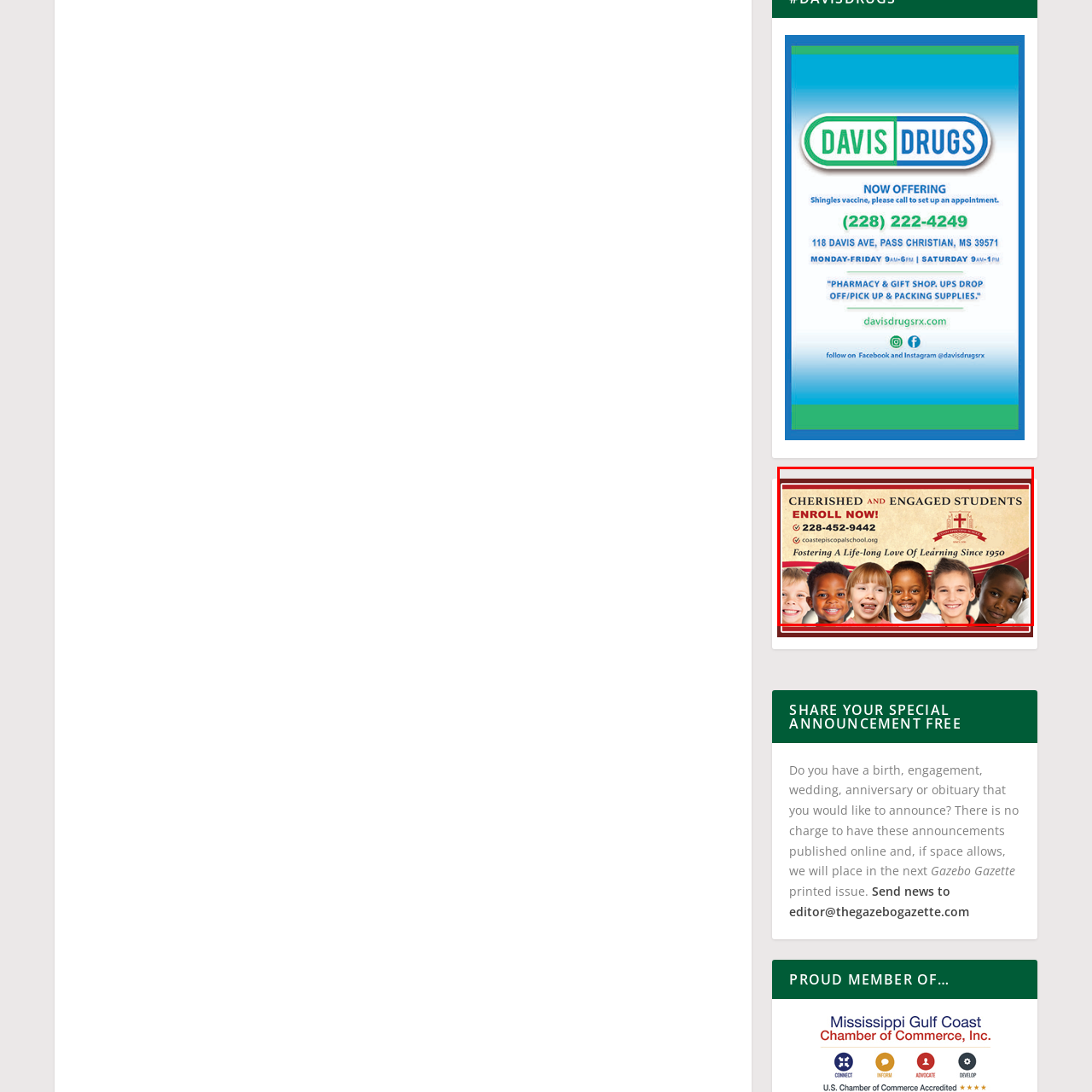Pay attention to the area highlighted by the red boundary and answer the question with a single word or short phrase: 
What is the year mentioned in the slogan?

1950